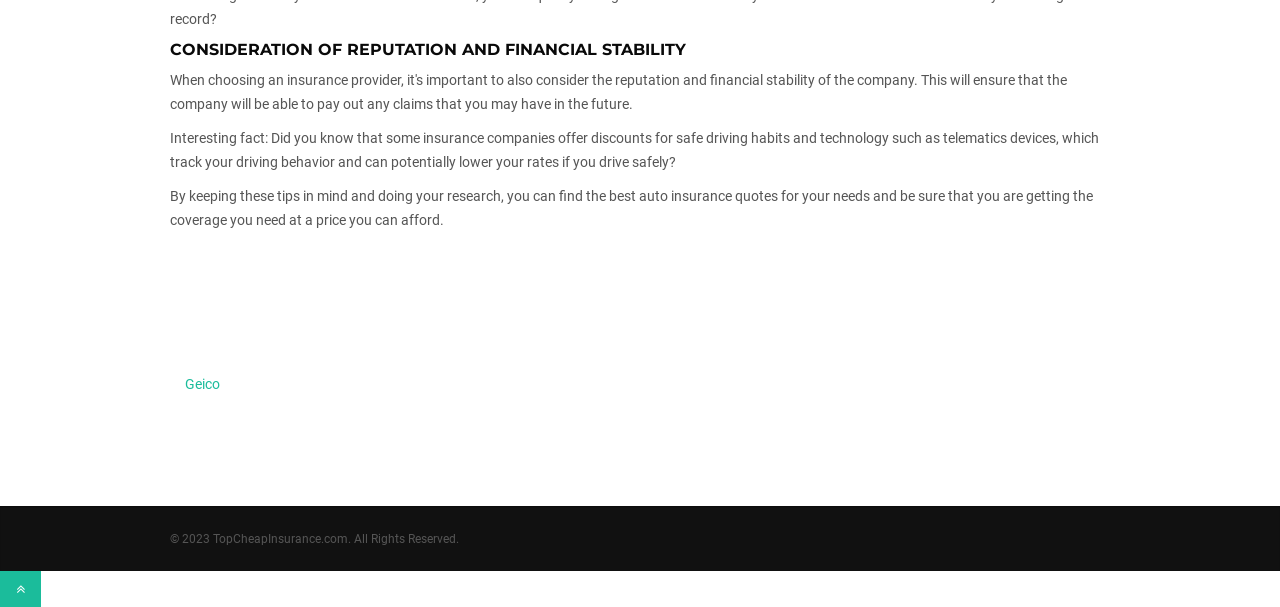Provide a brief response to the question below using one word or phrase:
What is the name of the insurance company mentioned?

Geico